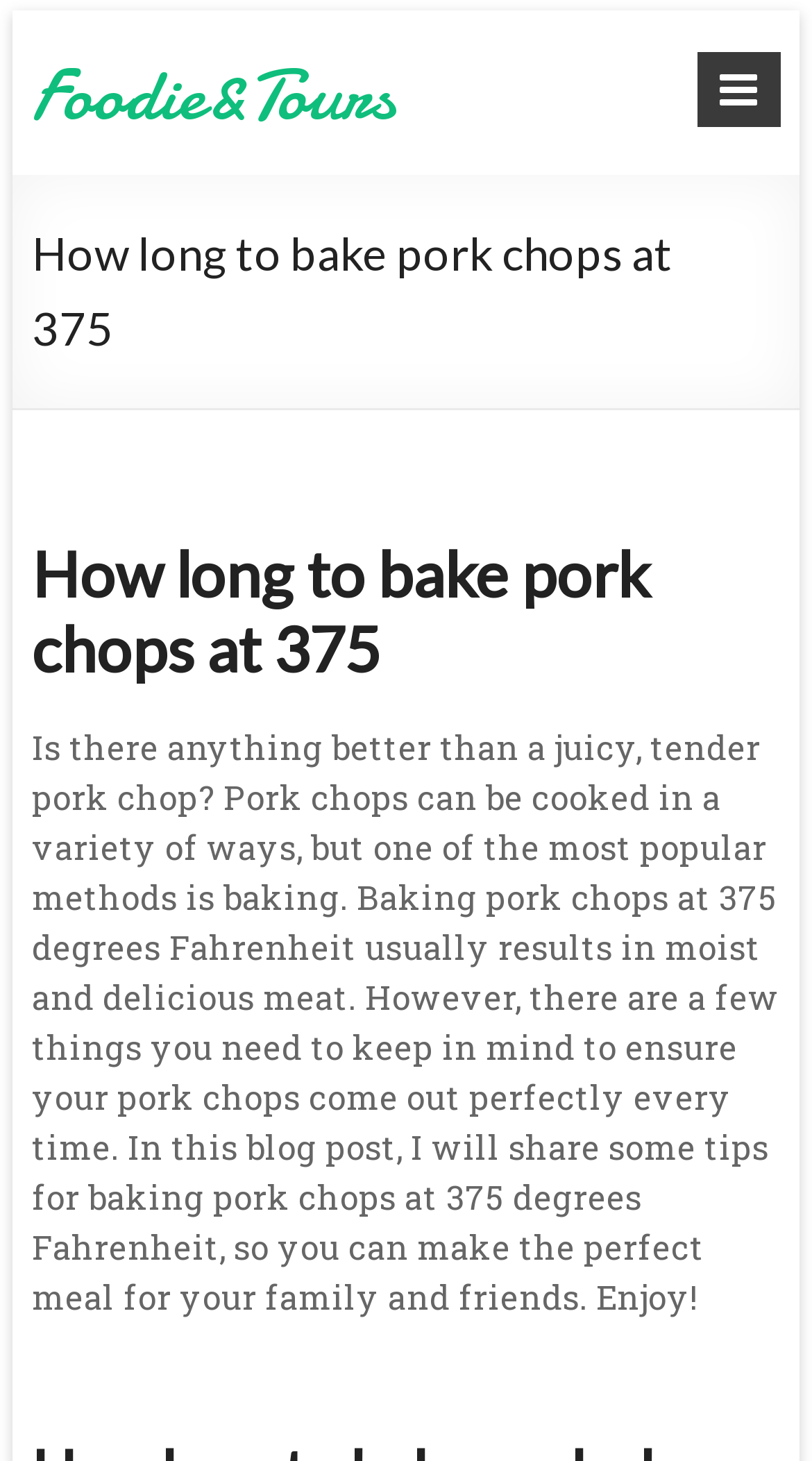Please provide a one-word or phrase answer to the question: 
What temperature is recommended for baking pork chops?

375 degrees Fahrenheit